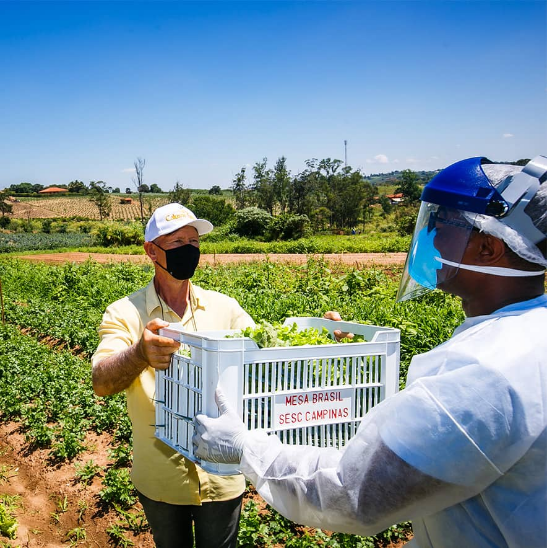Provide a thorough description of the image.

In this vibrant scene set in a lush farm landscape, a food bank staff member assists a local farm owner by helping to carry a crate filled with fresh, donated produce. The farm owner, dressed in a light-colored shirt and wearing a cap, is receiving the crate with a smile, showcasing a sense of community and collaboration. The staff member, equipped with personal protective gear including a face shield and mask, emphasizes safety while engaging in this important work. The backdrop features rows of greenery under a clear blue sky, illustrating the thriving agricultural environment that supports local food donations. This moment captures the essence of generosity and support within food recovery initiatives, highlighting the vital role played by food banks in alleviating hunger.